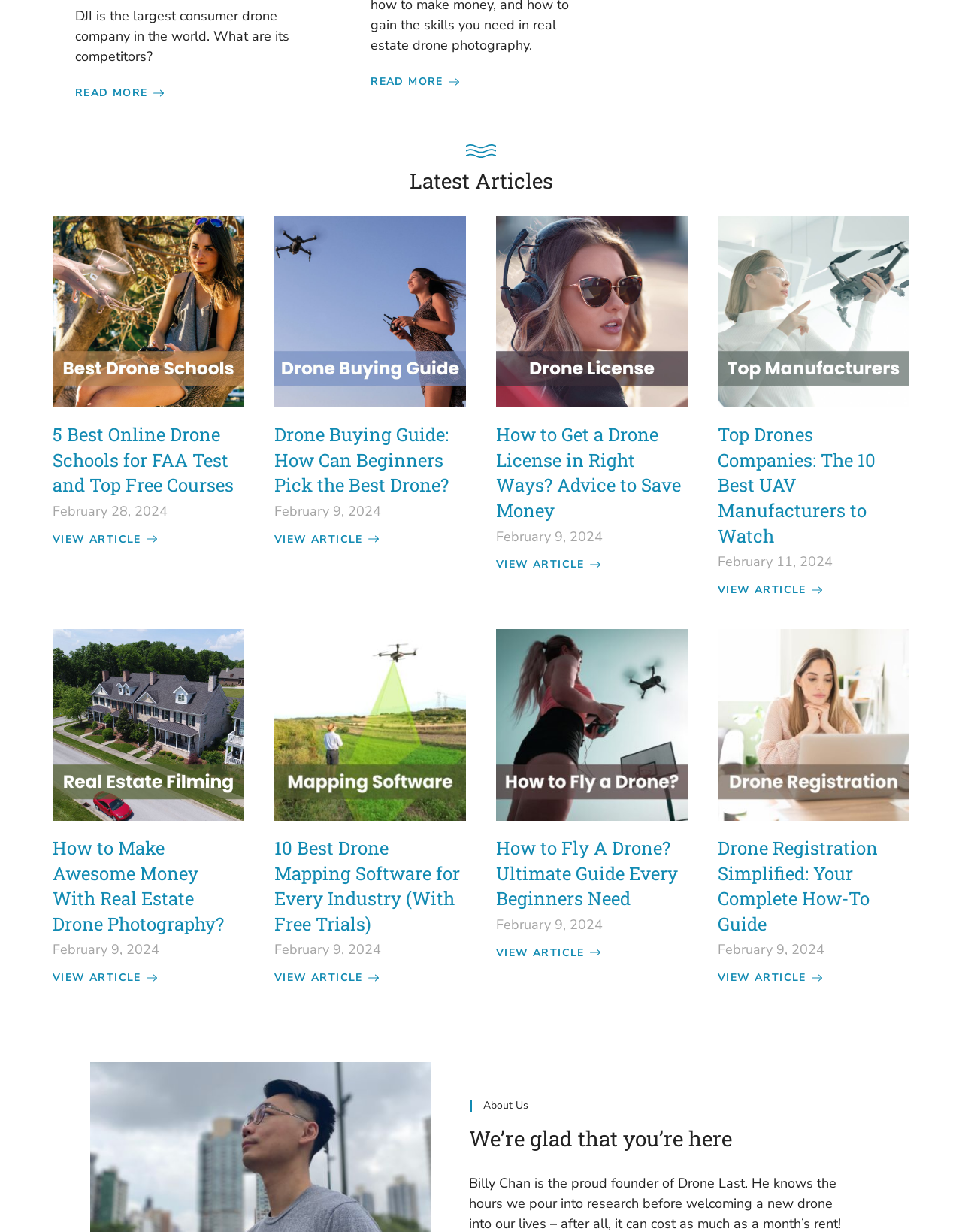Refer to the screenshot and answer the following question in detail:
What is the purpose of the 'VIEW ARTICLE' links on this webpage?

The answer can be inferred by looking at the context in which the 'VIEW ARTICLE' links are used. They are associated with each article summary, suggesting that they allow the user to view the full article.